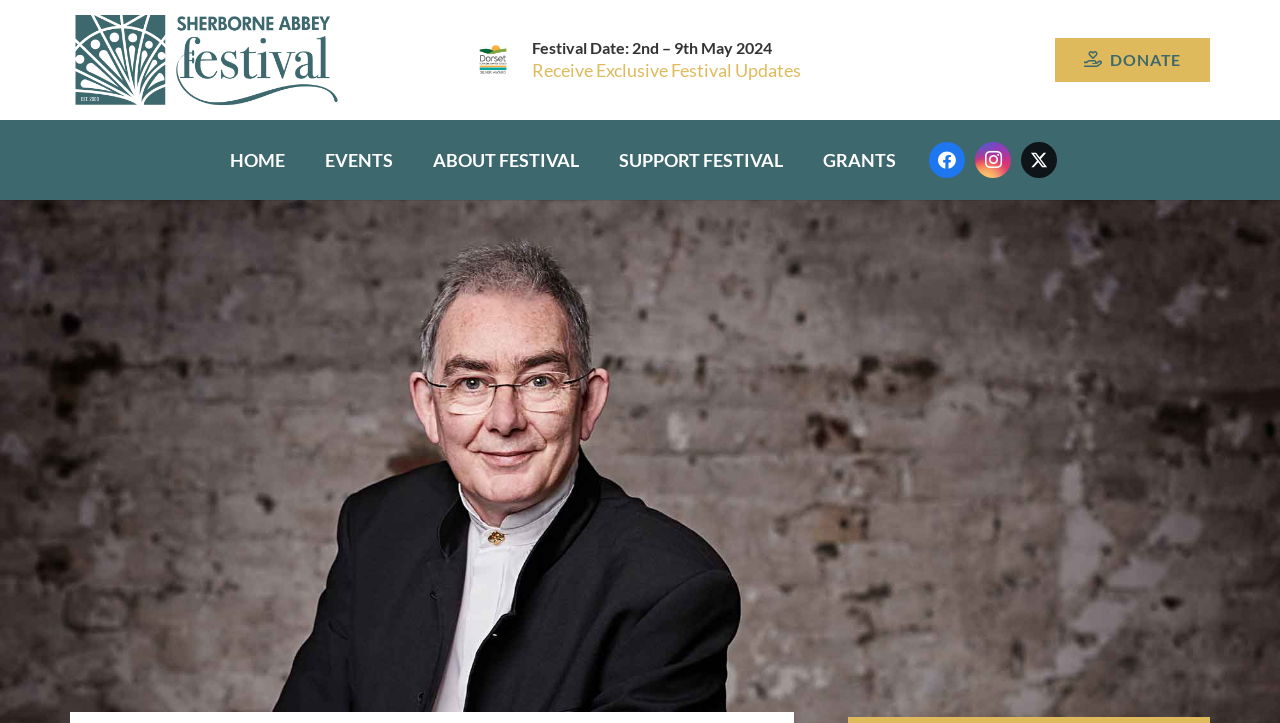Determine the bounding box coordinates for the area that should be clicked to carry out the following instruction: "View festival dates".

[0.416, 0.052, 0.603, 0.078]